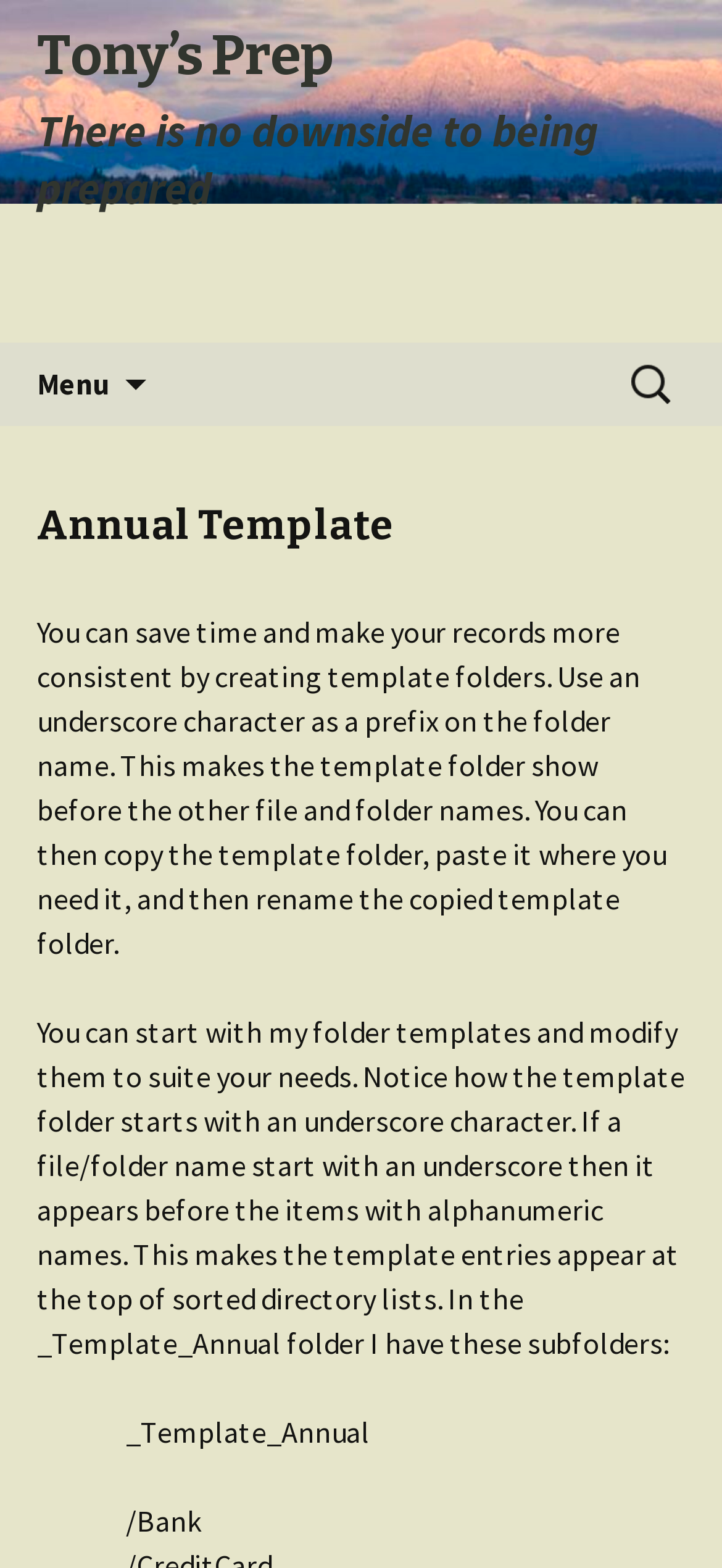Using the description: "Menu", identify the bounding box of the corresponding UI element in the screenshot.

[0.0, 0.219, 0.203, 0.271]